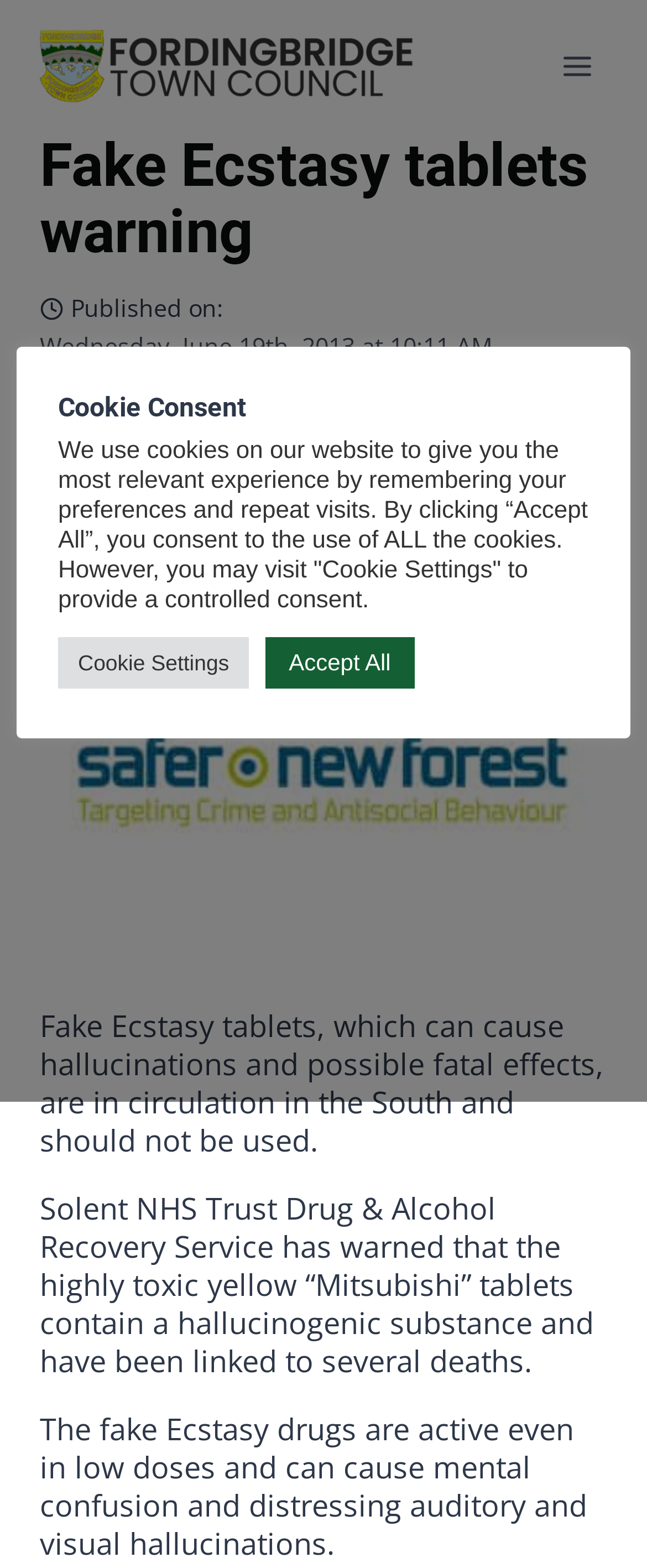Show me the bounding box coordinates of the clickable region to achieve the task as per the instruction: "Open the menu".

[0.844, 0.026, 0.938, 0.059]